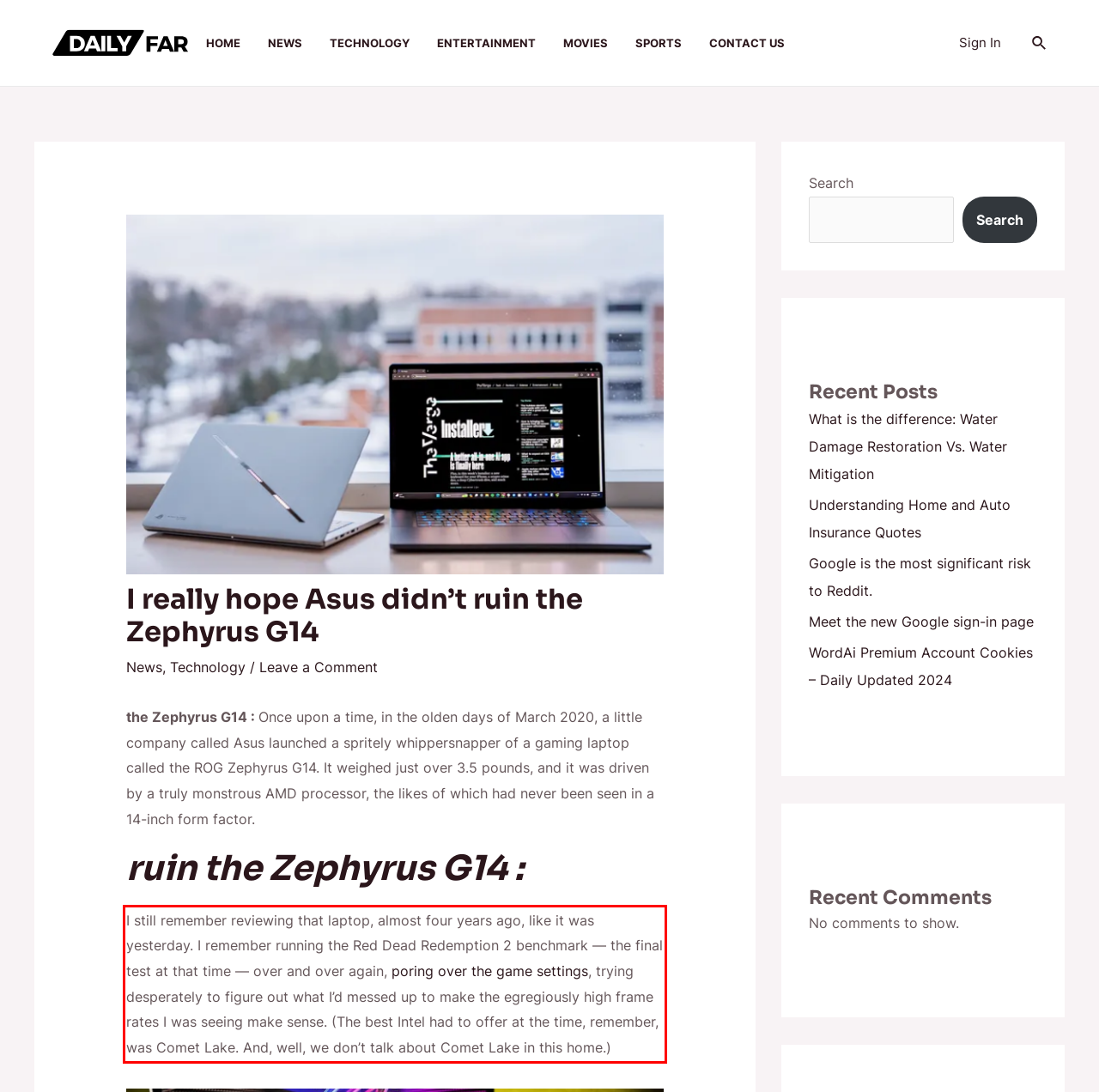Using the provided webpage screenshot, recognize the text content in the area marked by the red bounding box.

I still remember reviewing that laptop, almost four years ago, like it was yesterday. I remember running the Red Dead Redemption 2 benchmark — the final test at that time — over and over again, poring over the game settings, trying desperately to figure out what I’d messed up to make the egregiously high frame rates I was seeing make sense. (The best Intel had to offer at the time, remember, was Comet Lake. And, well, we don’t talk about Comet Lake in this home.)